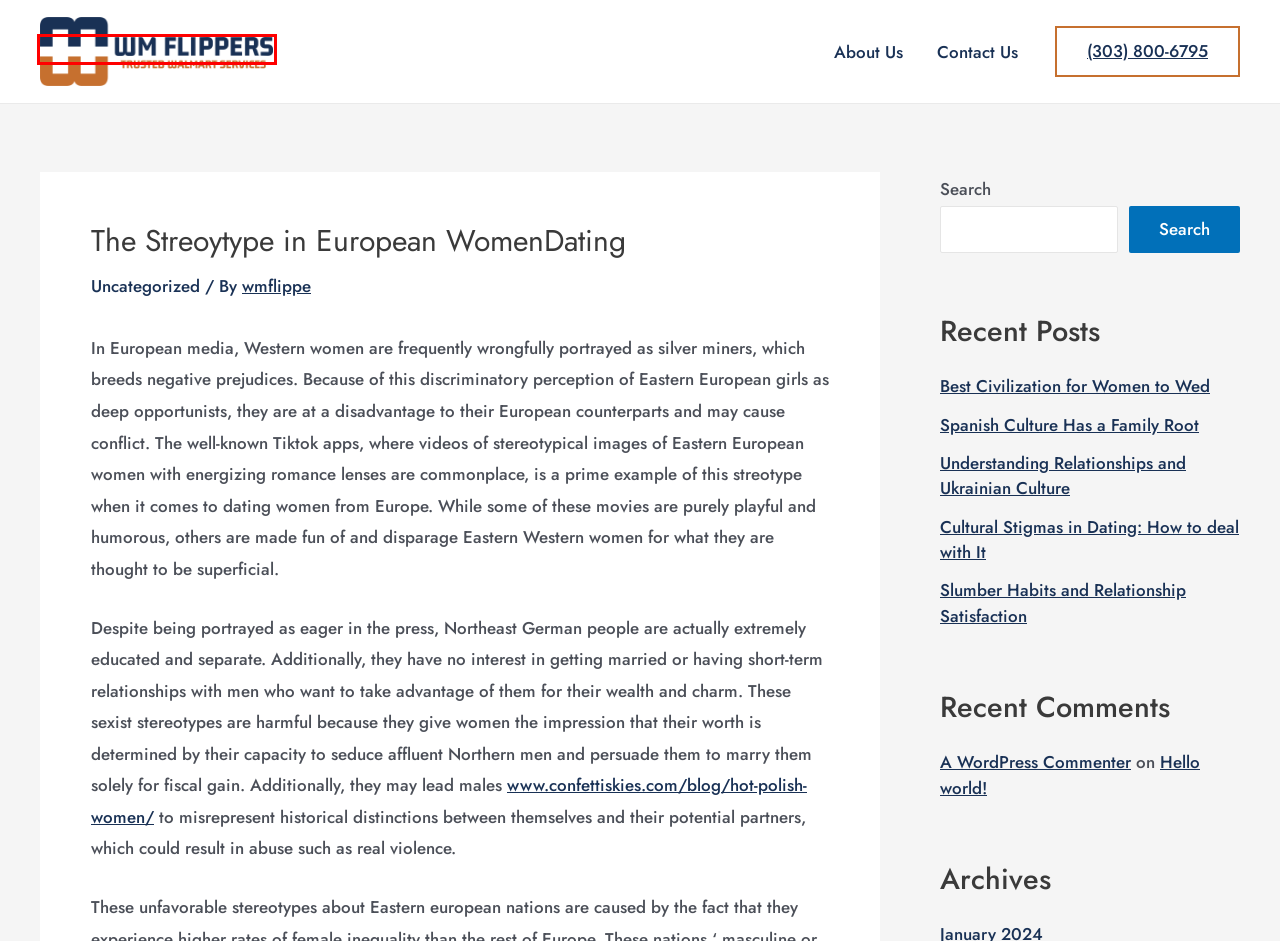Review the screenshot of a webpage that includes a red bounding box. Choose the webpage description that best matches the new webpage displayed after clicking the element within the bounding box. Here are the candidates:
A. Spanish Culture Has a Family Root – Walmart Flippers
B. Understanding Relationships and Ukrainian Culture – Walmart Flippers
C. wmflippe – Walmart Flippers
D. Walmart Flippers – Trusted Walmart Services
E. Cultural Stigmas in Dating: How to deal with It – Walmart Flippers
F. Hello world! – Walmart Flippers
G. Blog Tool, Publishing Platform, and CMS – WordPress.org
H. Slumber Habits and Relationship Satisfaction – Walmart Flippers

D